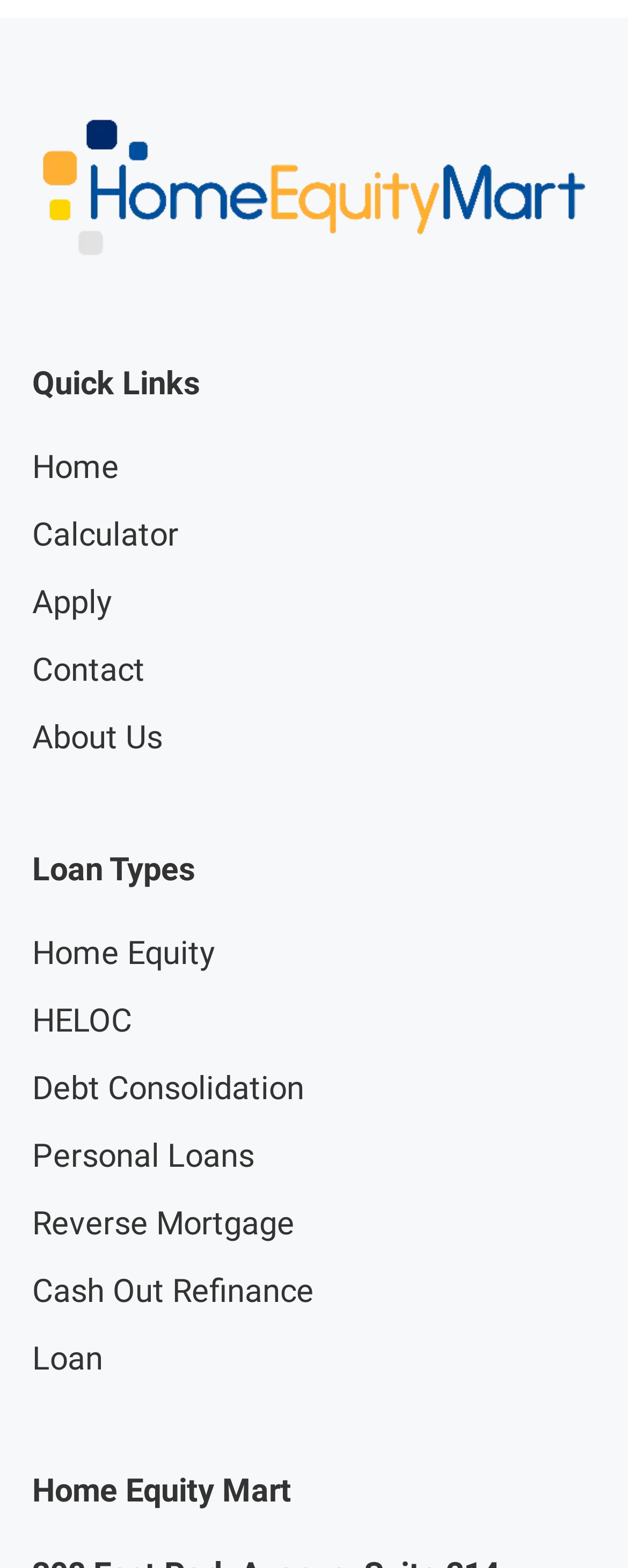Find the bounding box coordinates of the element you need to click on to perform this action: 'go to Calculator'. The coordinates should be represented by four float values between 0 and 1, in the format [left, top, right, bottom].

[0.051, 0.324, 0.285, 0.357]